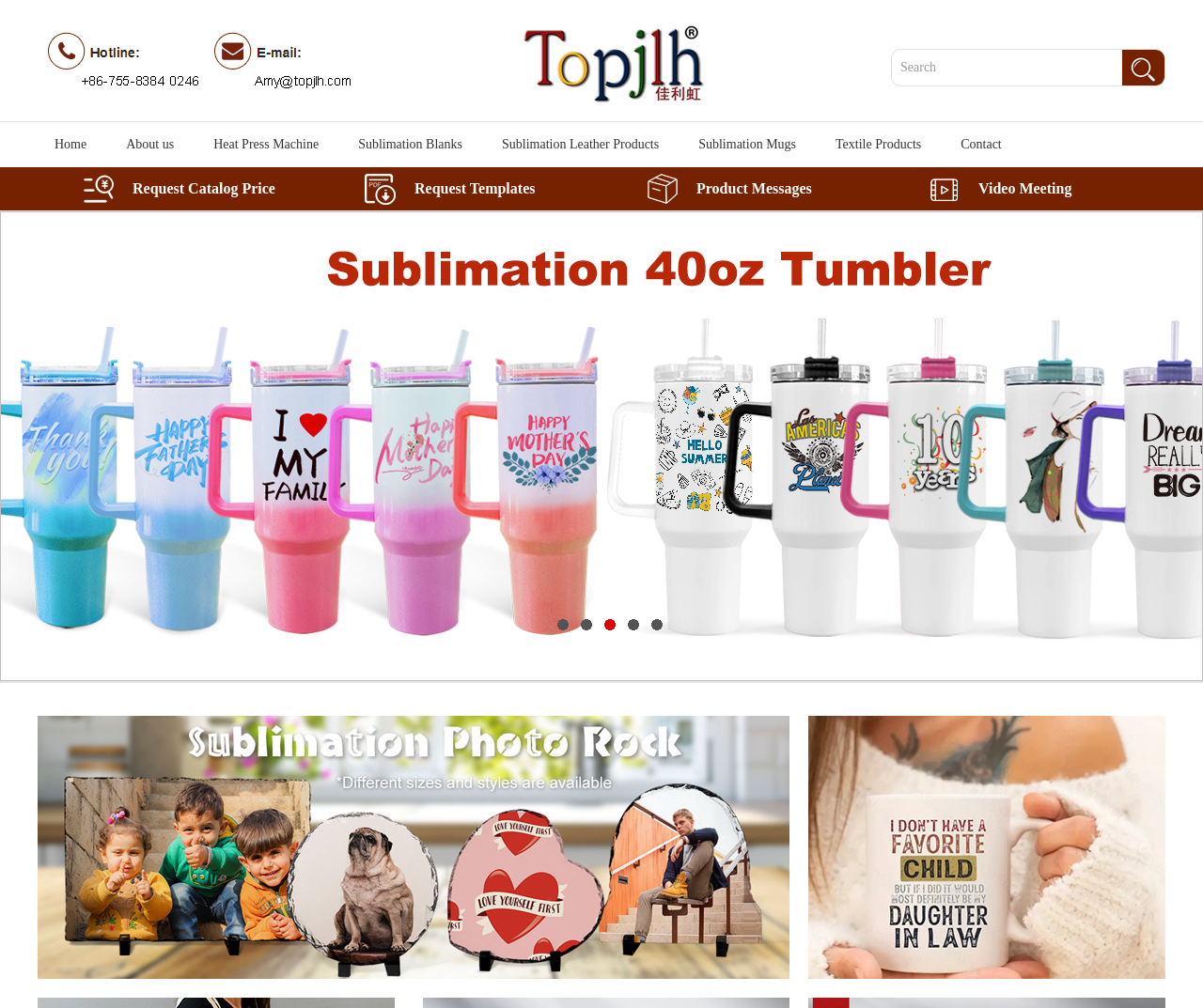Calculate the bounding box coordinates of the UI element given the description: "alt="JLH International Technology Co., Limited"".

[0.031, 0.014, 0.703, 0.023]